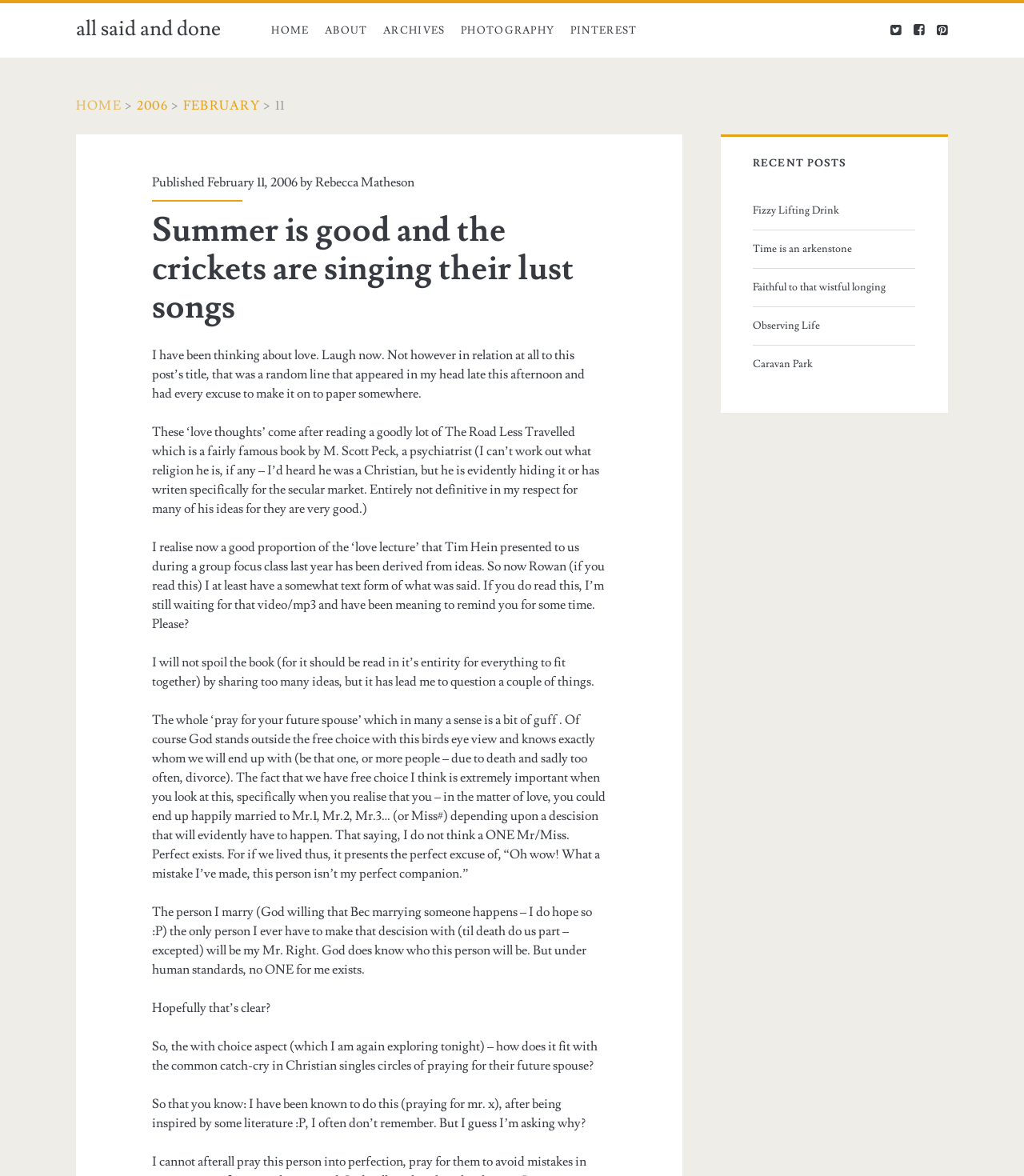Extract the bounding box coordinates for the UI element described as: "all said and done".

[0.074, 0.012, 0.215, 0.038]